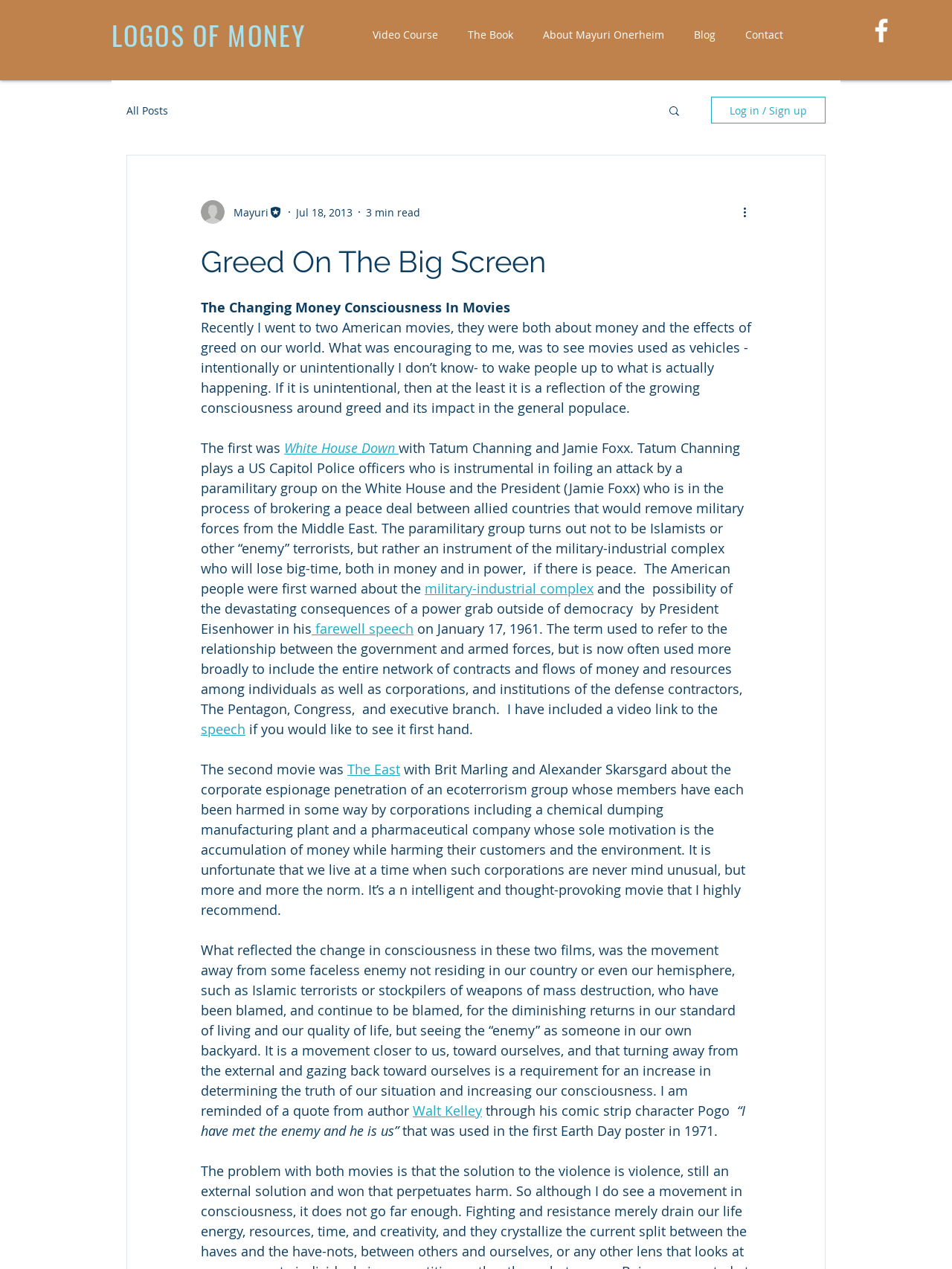Highlight the bounding box of the UI element that corresponds to this description: "LOGOS OF MONEY".

[0.117, 0.012, 0.321, 0.043]